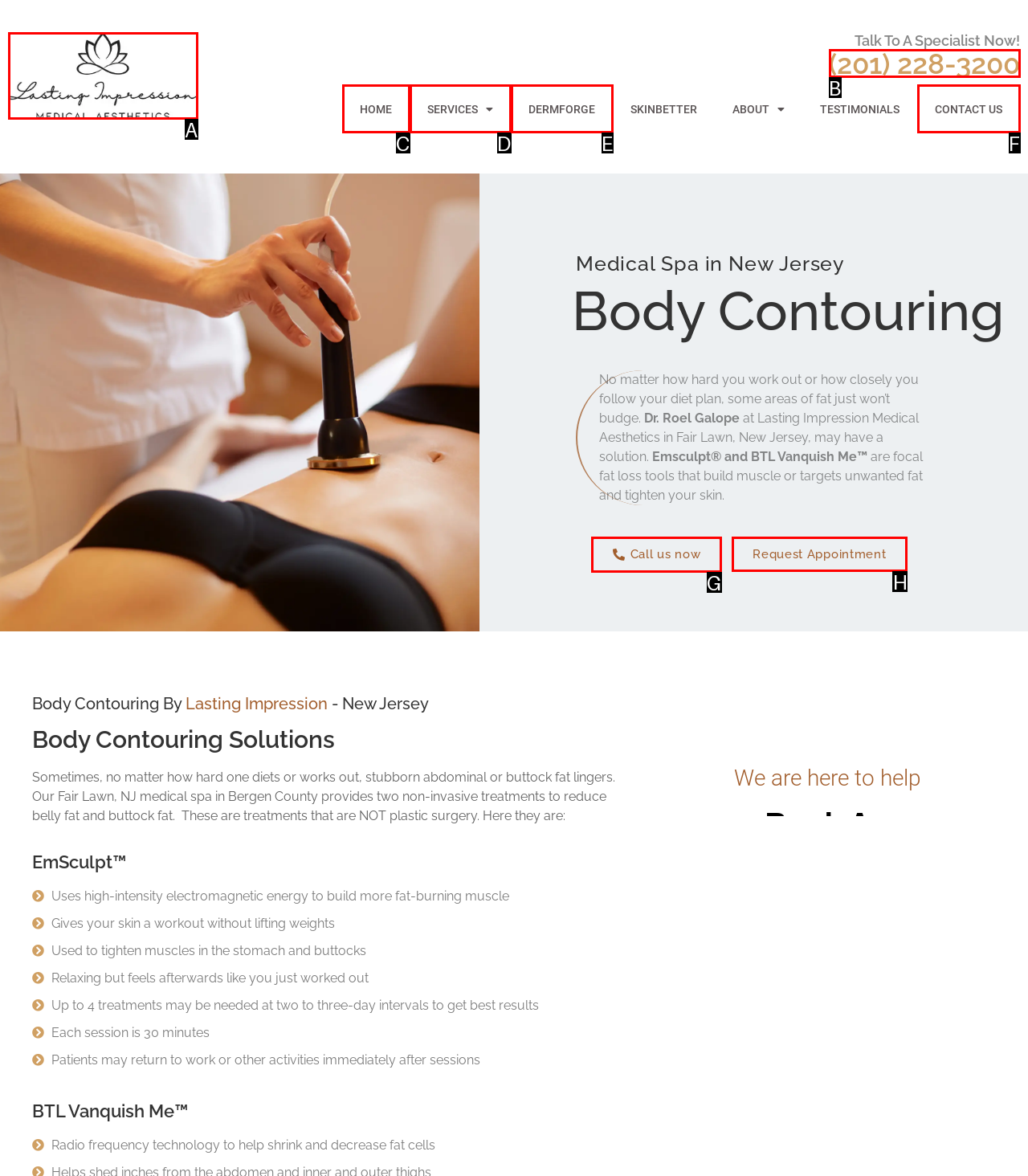From the description: Call us now, identify the option that best matches and reply with the letter of that option directly.

G